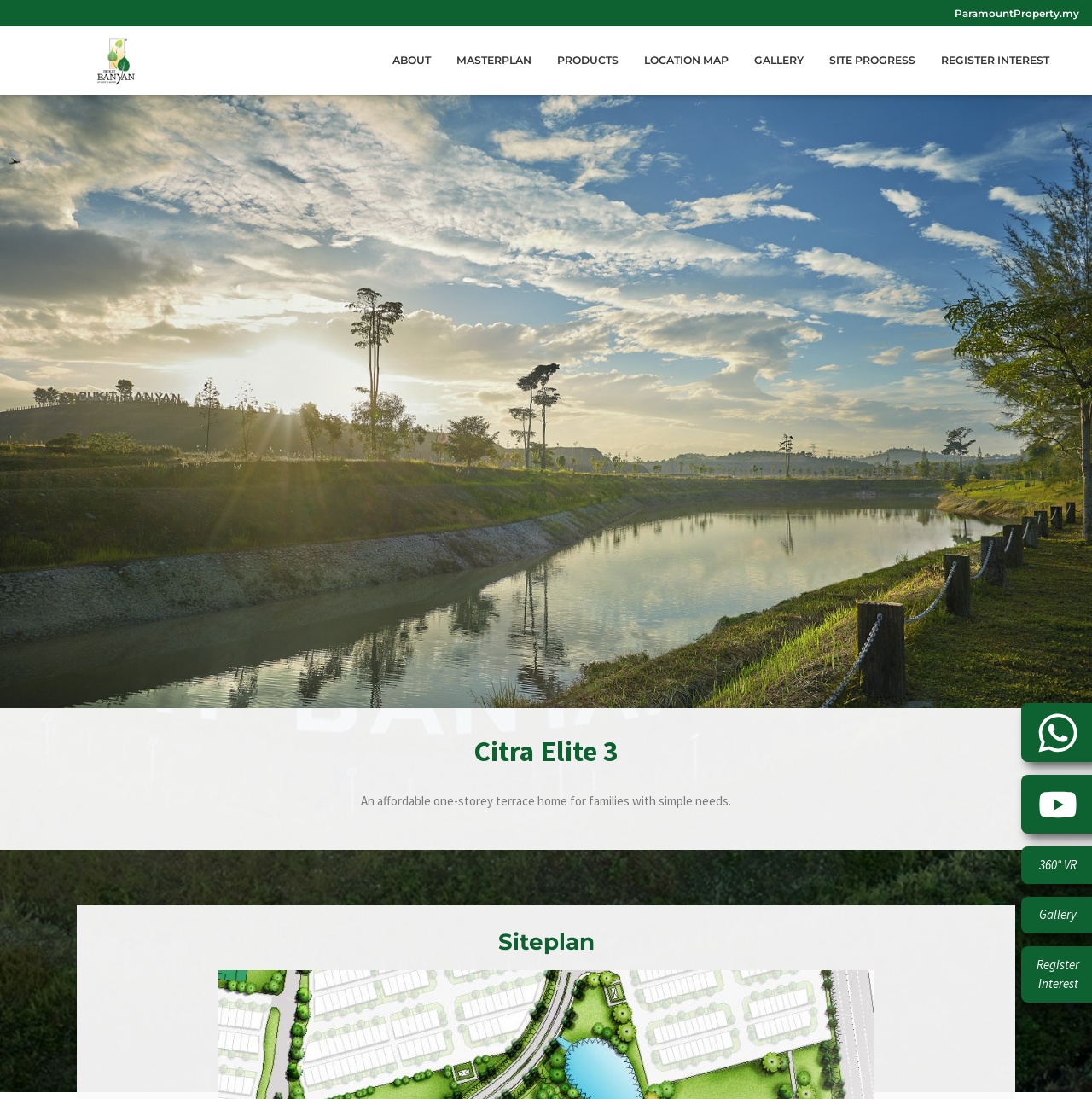Identify the bounding box coordinates of the clickable region to carry out the given instruction: "view Bukit Banyan image".

[0.079, 0.028, 0.133, 0.082]